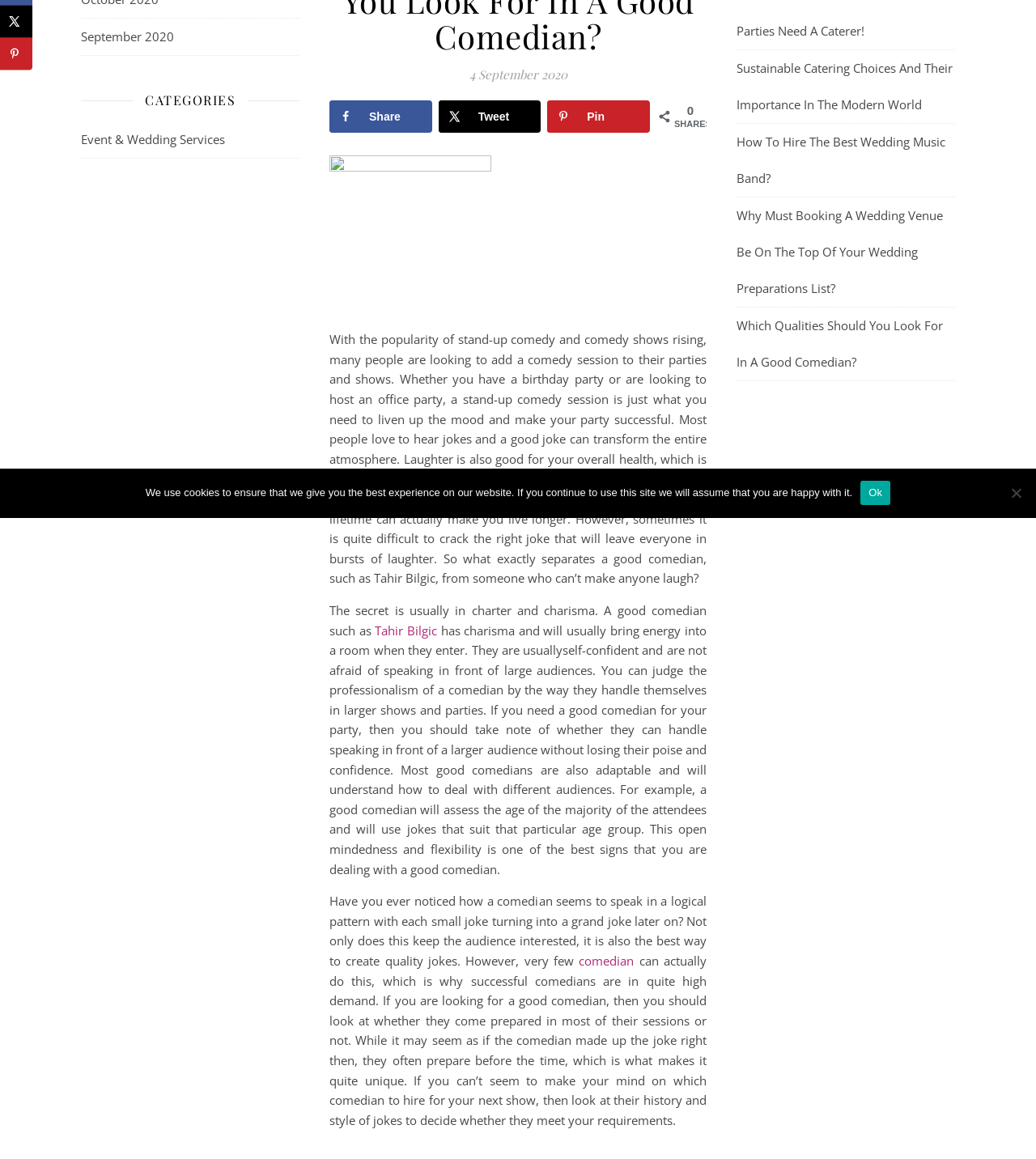Identify the coordinates of the bounding box for the element described below: "Share". Return the coordinates as four float numbers between 0 and 1: [left, top, right, bottom].

[0.318, 0.087, 0.417, 0.115]